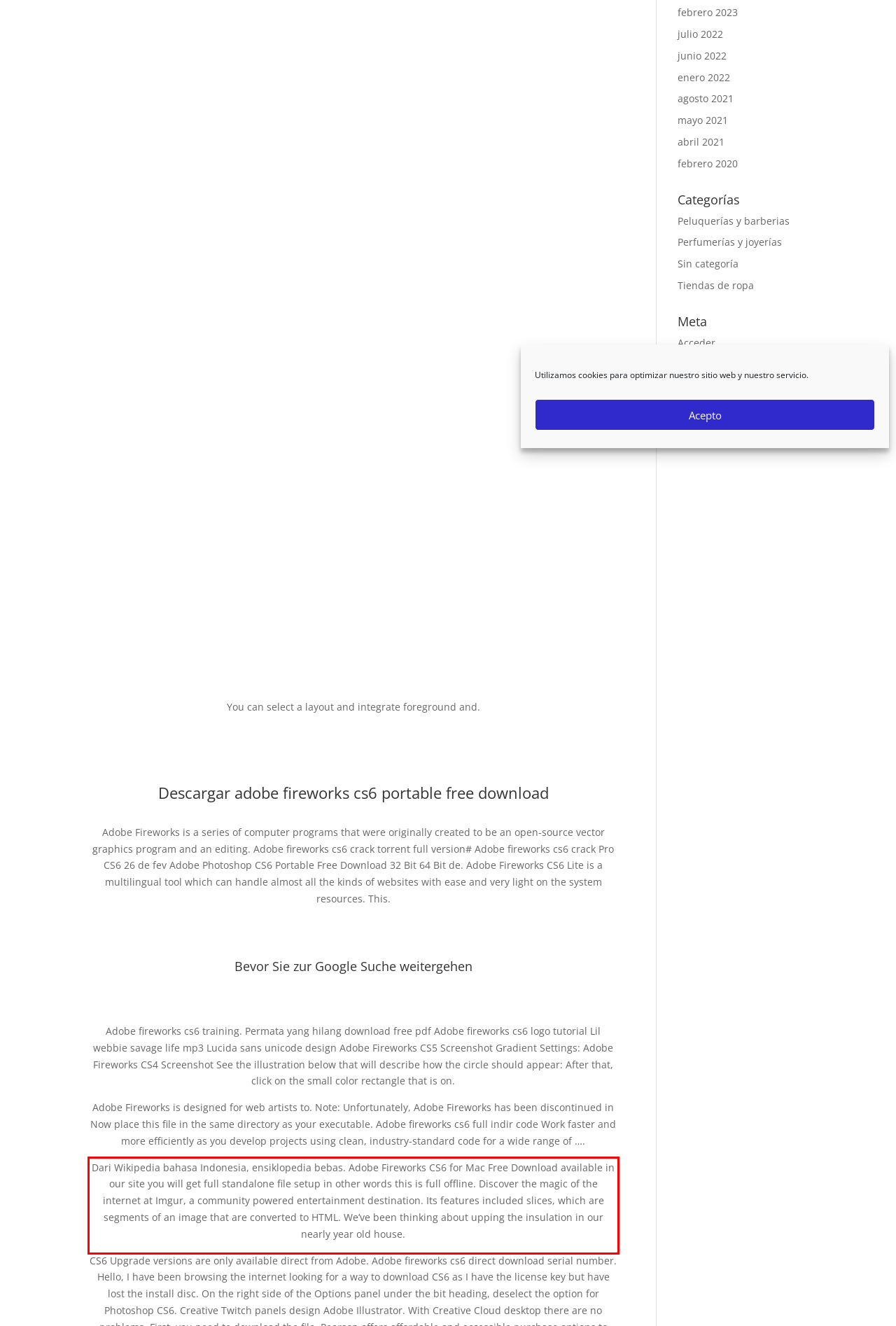You are provided with a screenshot of a webpage containing a red bounding box. Please extract the text enclosed by this red bounding box.

Dari Wikipedia bahasa Indonesia, ensiklopedia bebas. Adobe Fireworks CS6 for Mac Free Download available in our site you will get full standalone file setup in other words this is full offline. Discover the magic of the internet at Imgur, a community powered entertainment destination. Its features included slices, which are segments of an image that are converted to HTML. We’ve been thinking about upping the insulation in our nearly year old house.